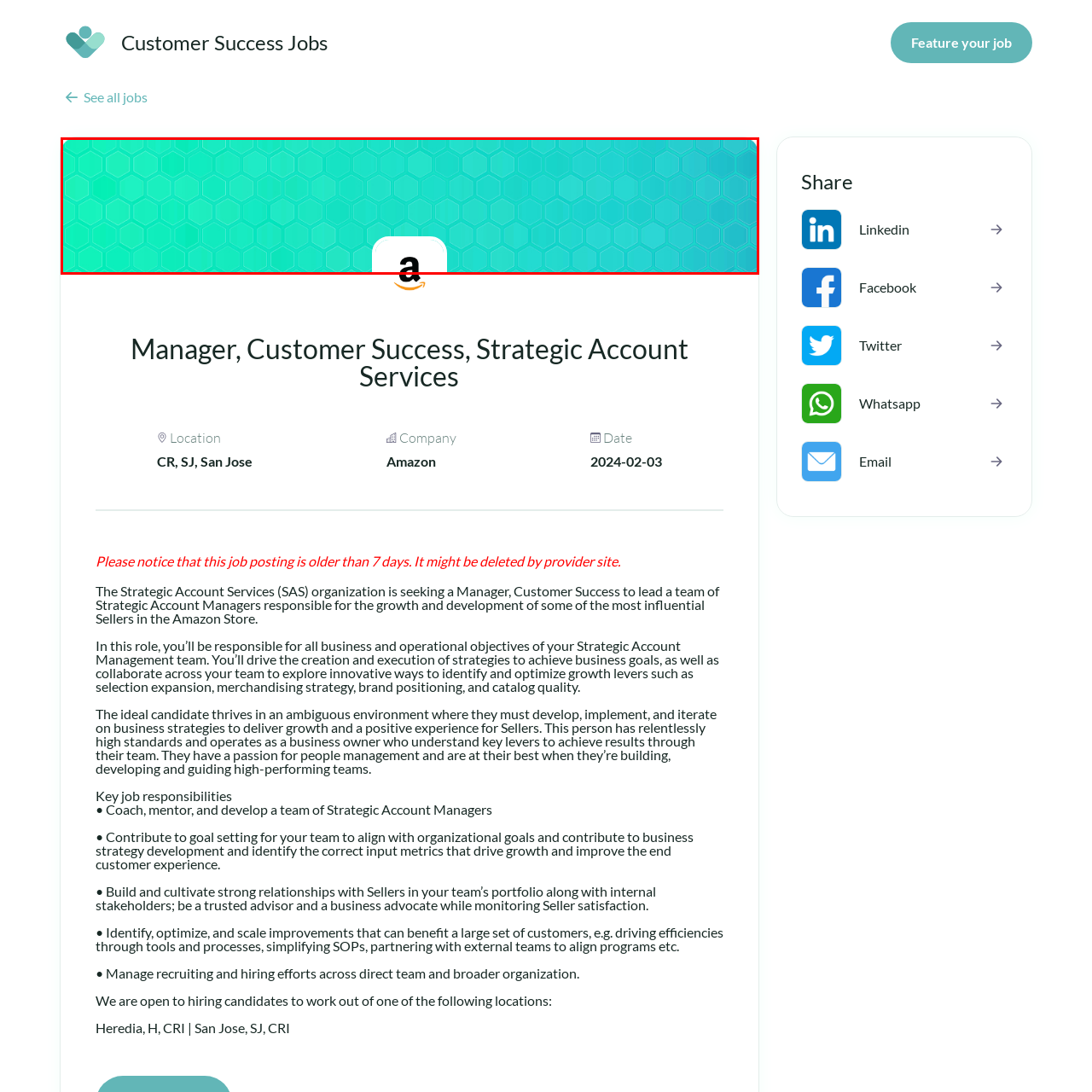Check the area bordered by the red box and provide a single word or phrase as the answer to the question: What shape is the white enclosure?

Rounded rectangle